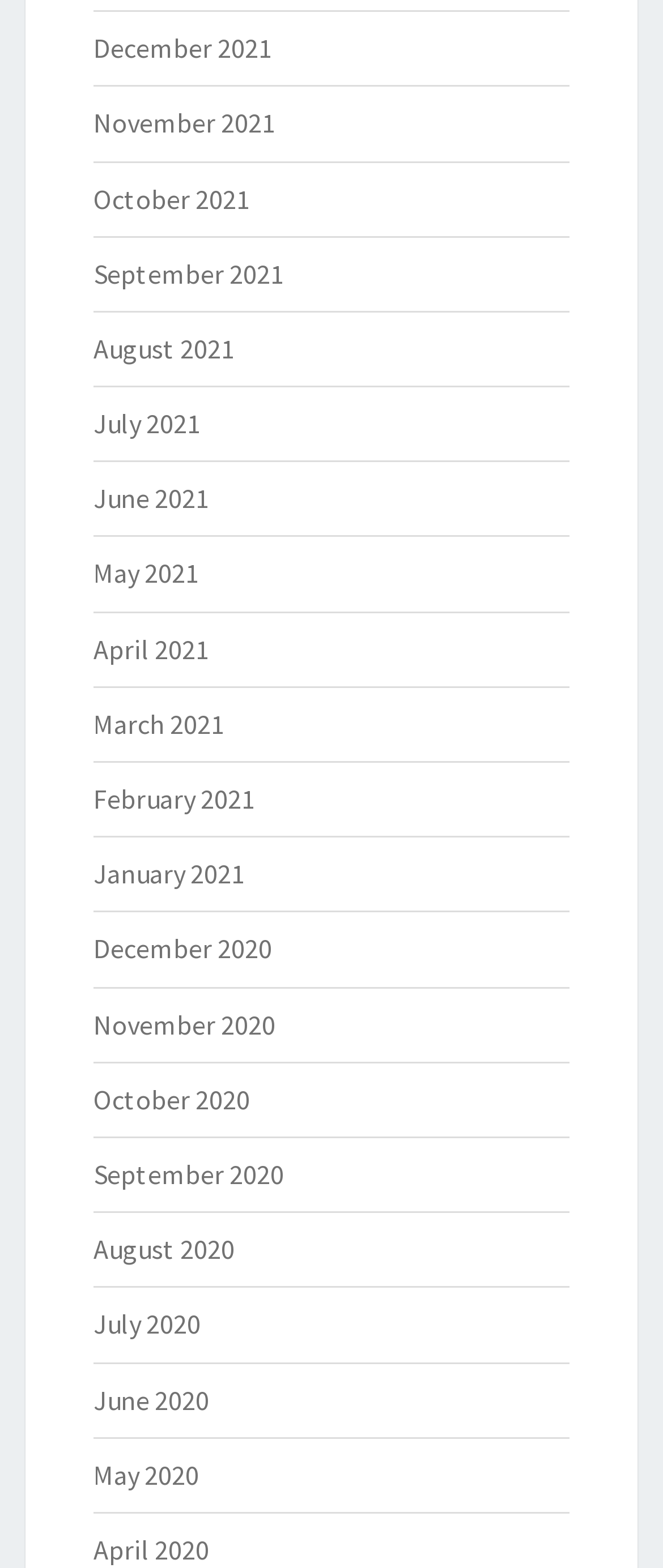Given the element description November 2020, specify the bounding box coordinates of the corresponding UI element in the format (top-left x, top-left y, bottom-right x, bottom-right y). All values must be between 0 and 1.

[0.141, 0.642, 0.415, 0.664]